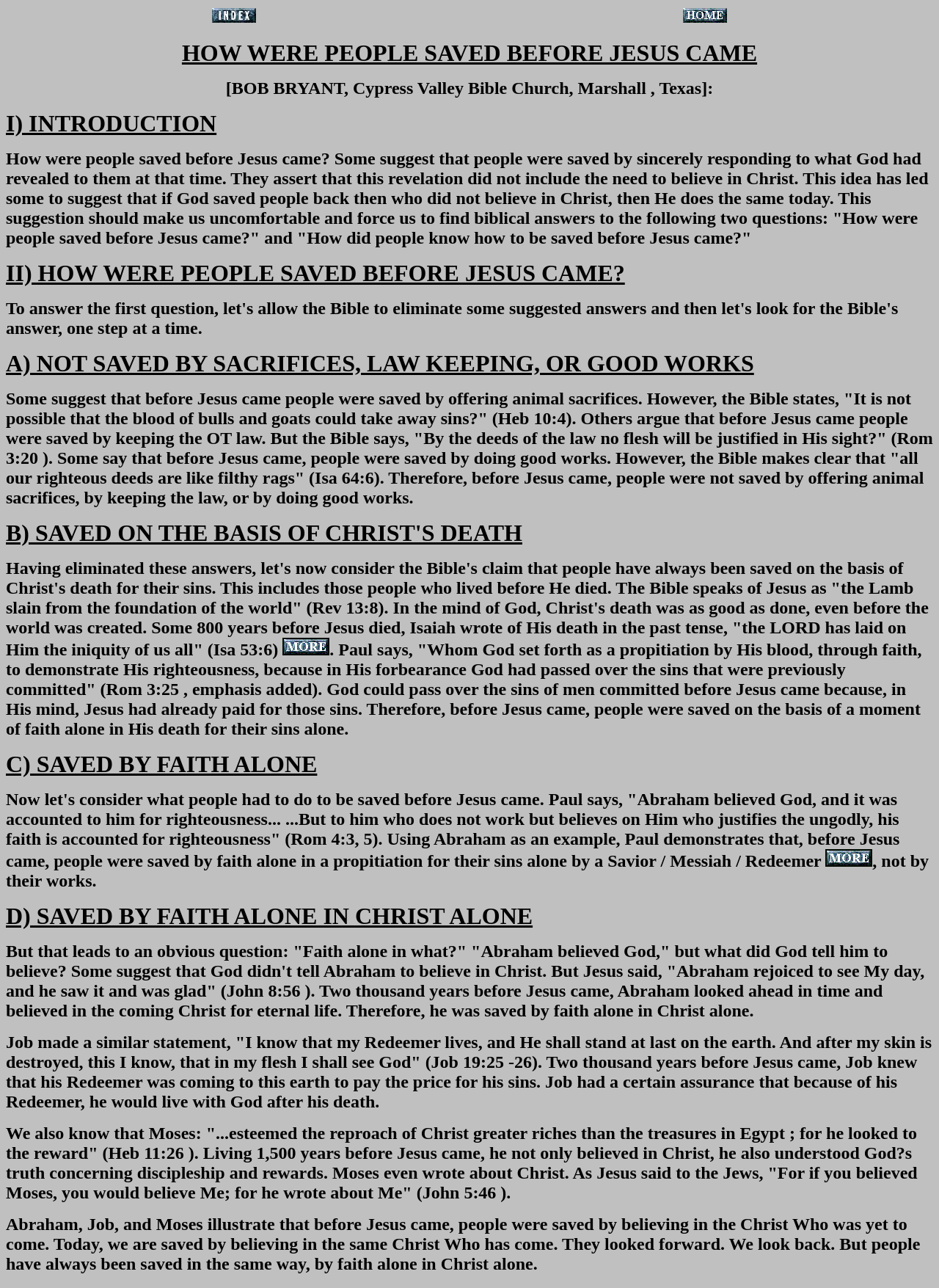Refer to the image and offer a detailed explanation in response to the question: What is the main argument against people being saved by sacrifices before Jesus came?

According to the webpage, one of the main arguments against people being saved by sacrifices before Jesus came is that 'it is not possible that the blood of bulls and goats could take away sins' (Heb 10:4), as stated in the Bible.